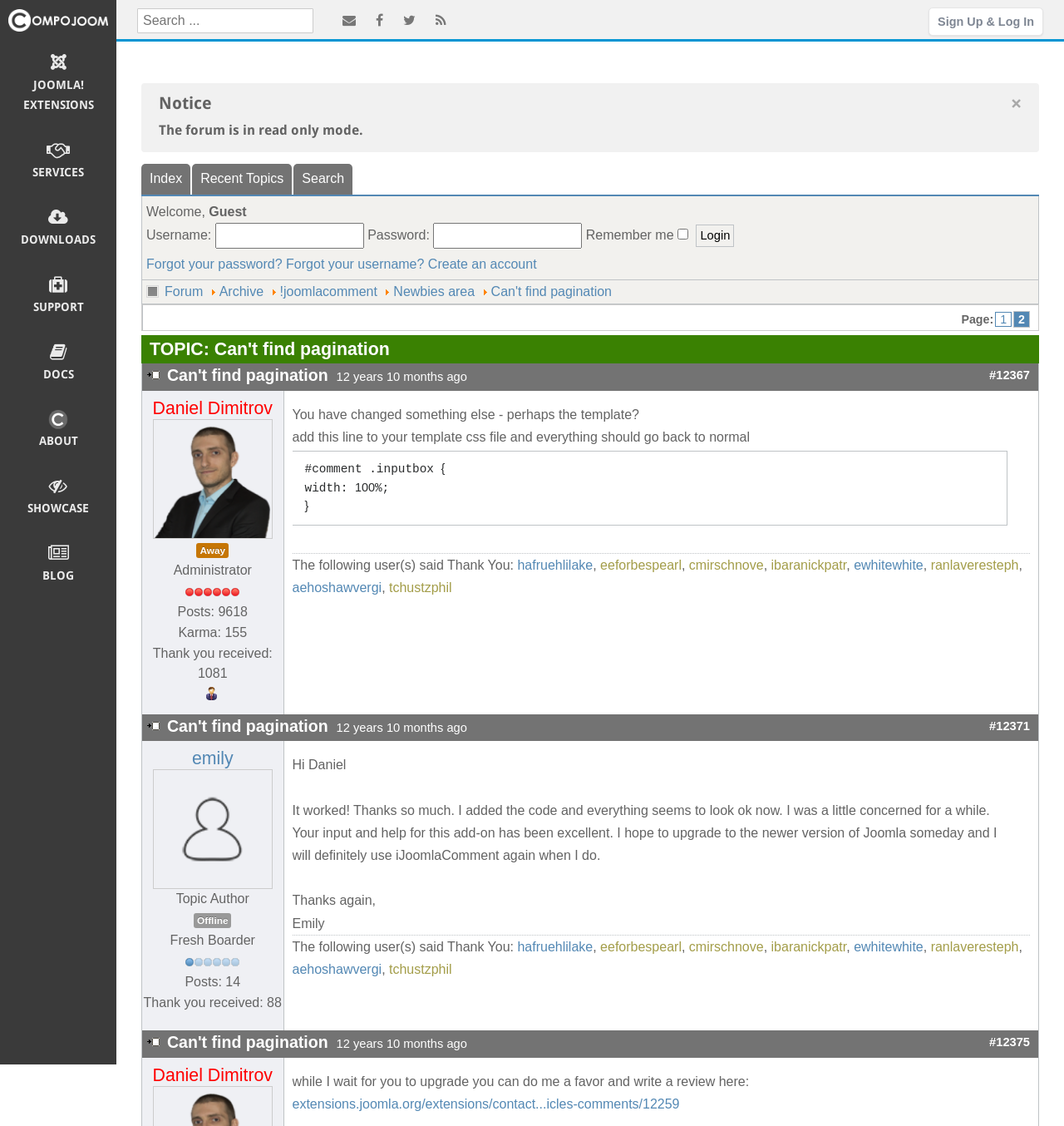Select the bounding box coordinates of the element I need to click to carry out the following instruction: "Click the HOME link".

None